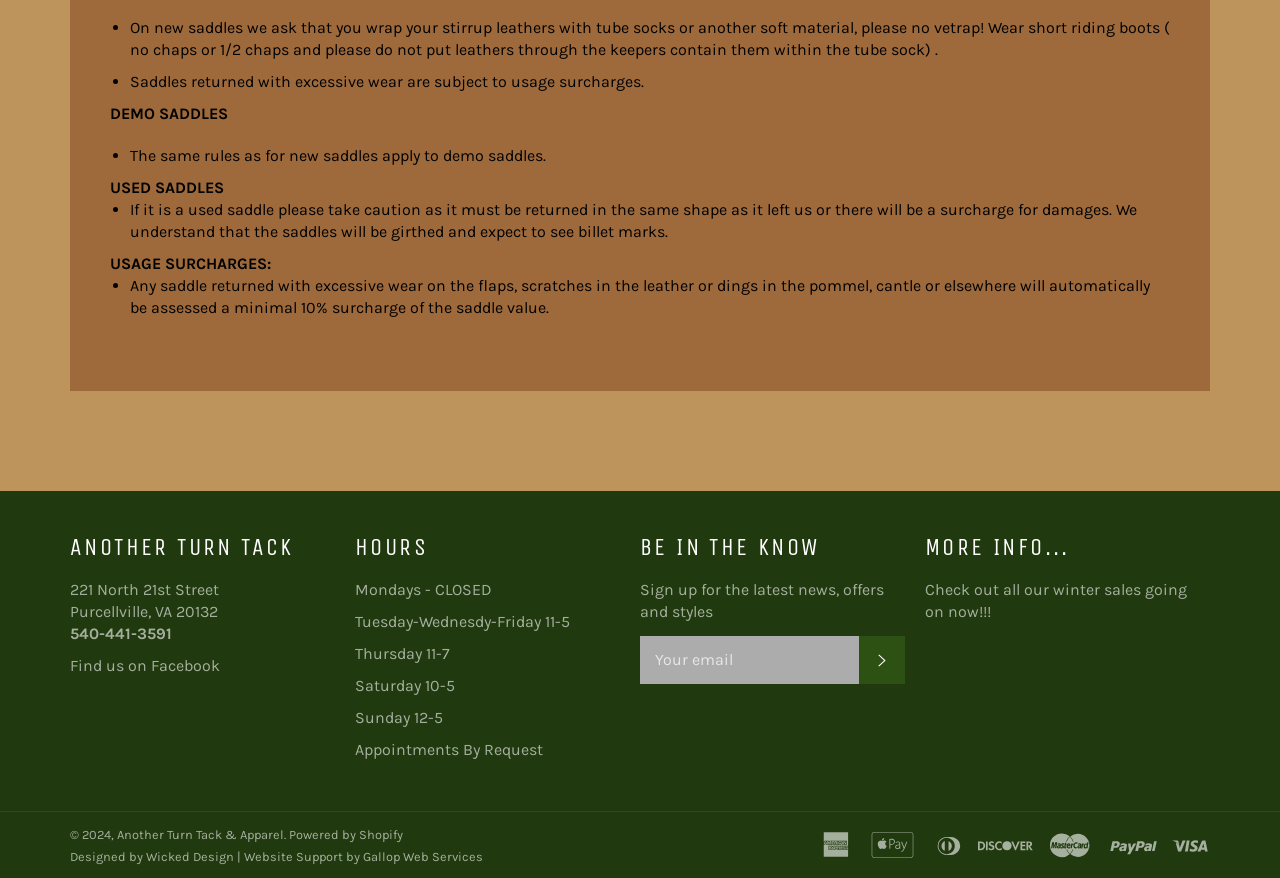Find the bounding box coordinates for the UI element that matches this description: "Powered by Shopify".

[0.226, 0.941, 0.315, 0.958]